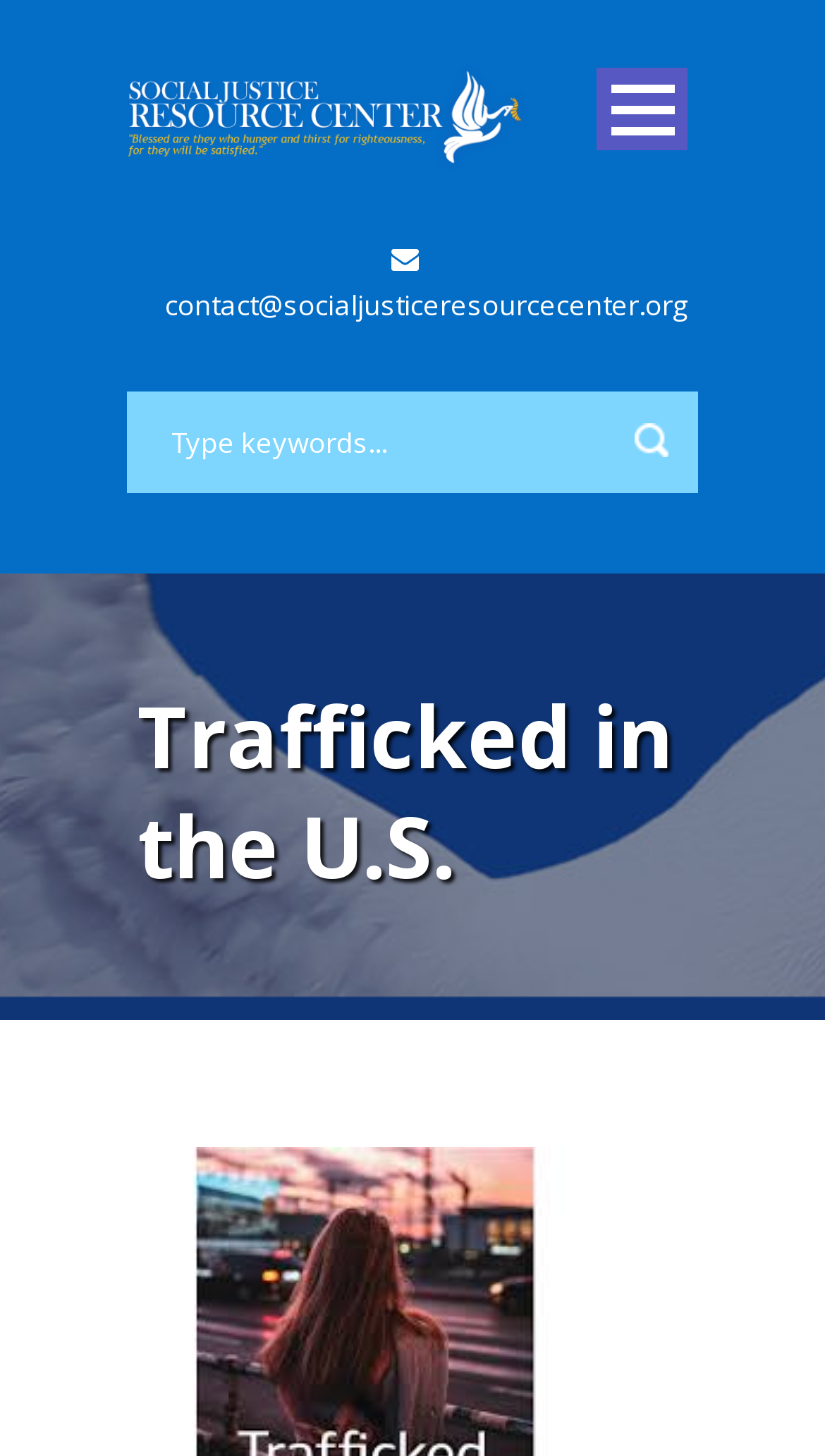Identify the main heading of the webpage and provide its text content.

Trafficked in the U.S.